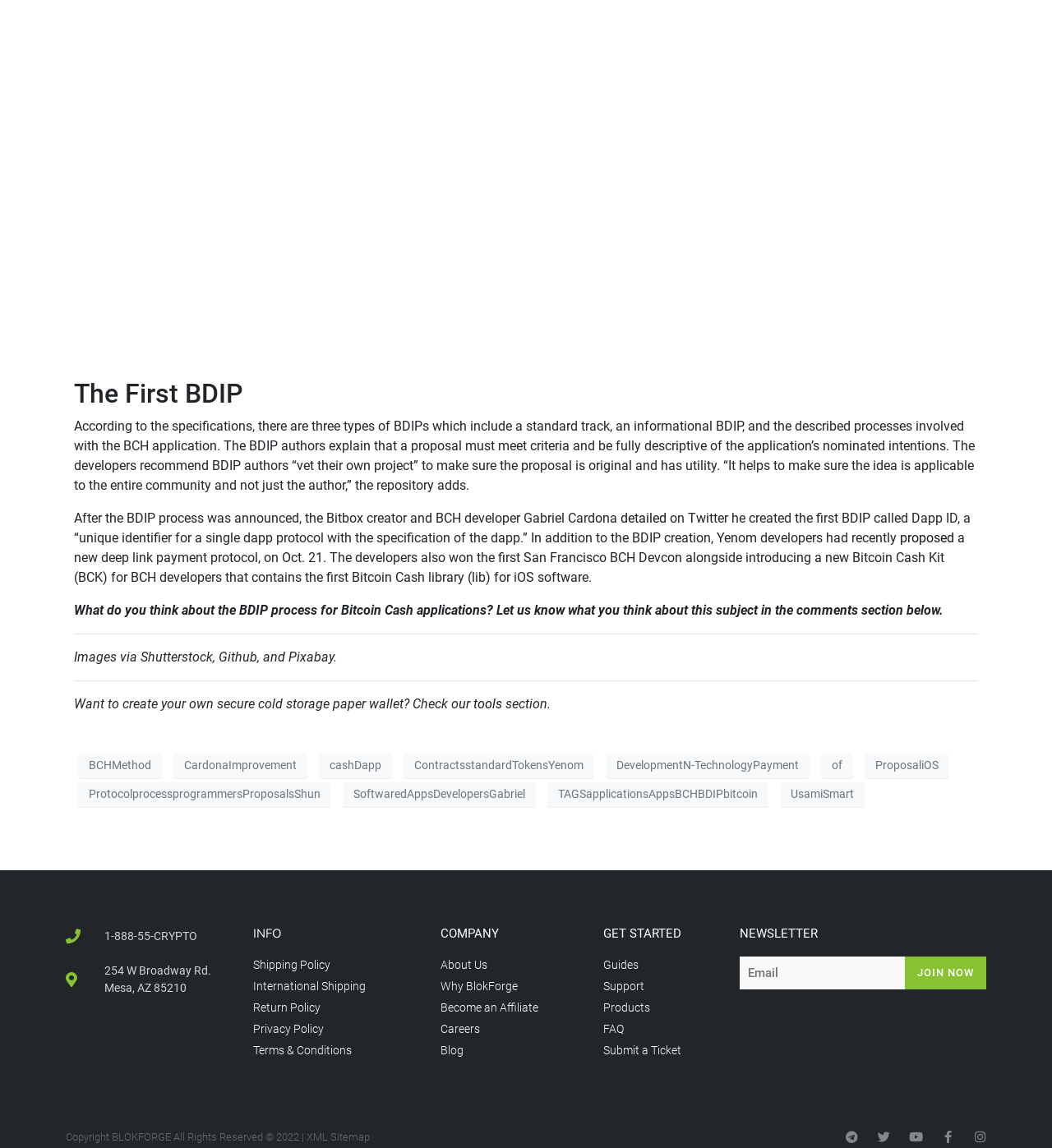What is the purpose of the 'Submit a Ticket' link?
Please provide a comprehensive answer to the question based on the webpage screenshot.

The 'Submit a Ticket' link is likely used to submit a support request or report an issue, as it is located in the 'GET STARTED' section of the webpage, which also includes links to guides, support, and products.